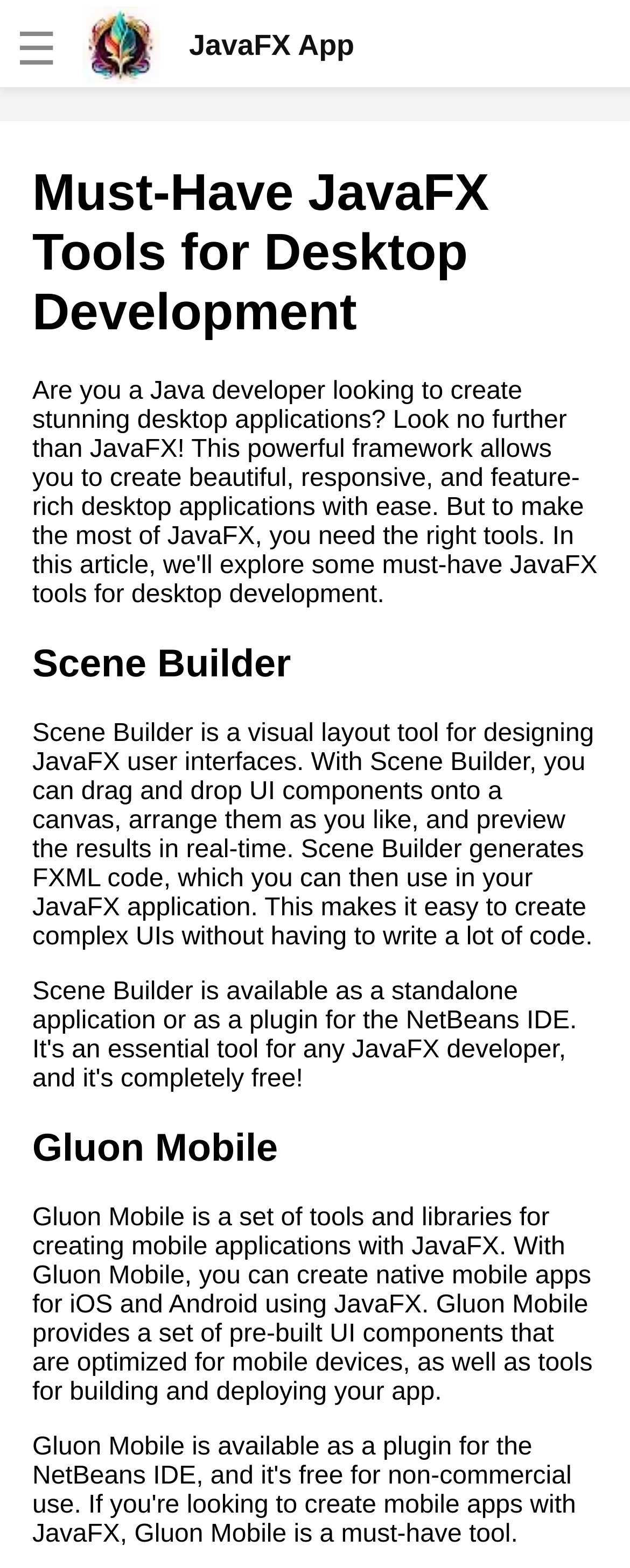Identify and extract the main heading from the webpage.

Must-Have JavaFX Tools for Desktop Development